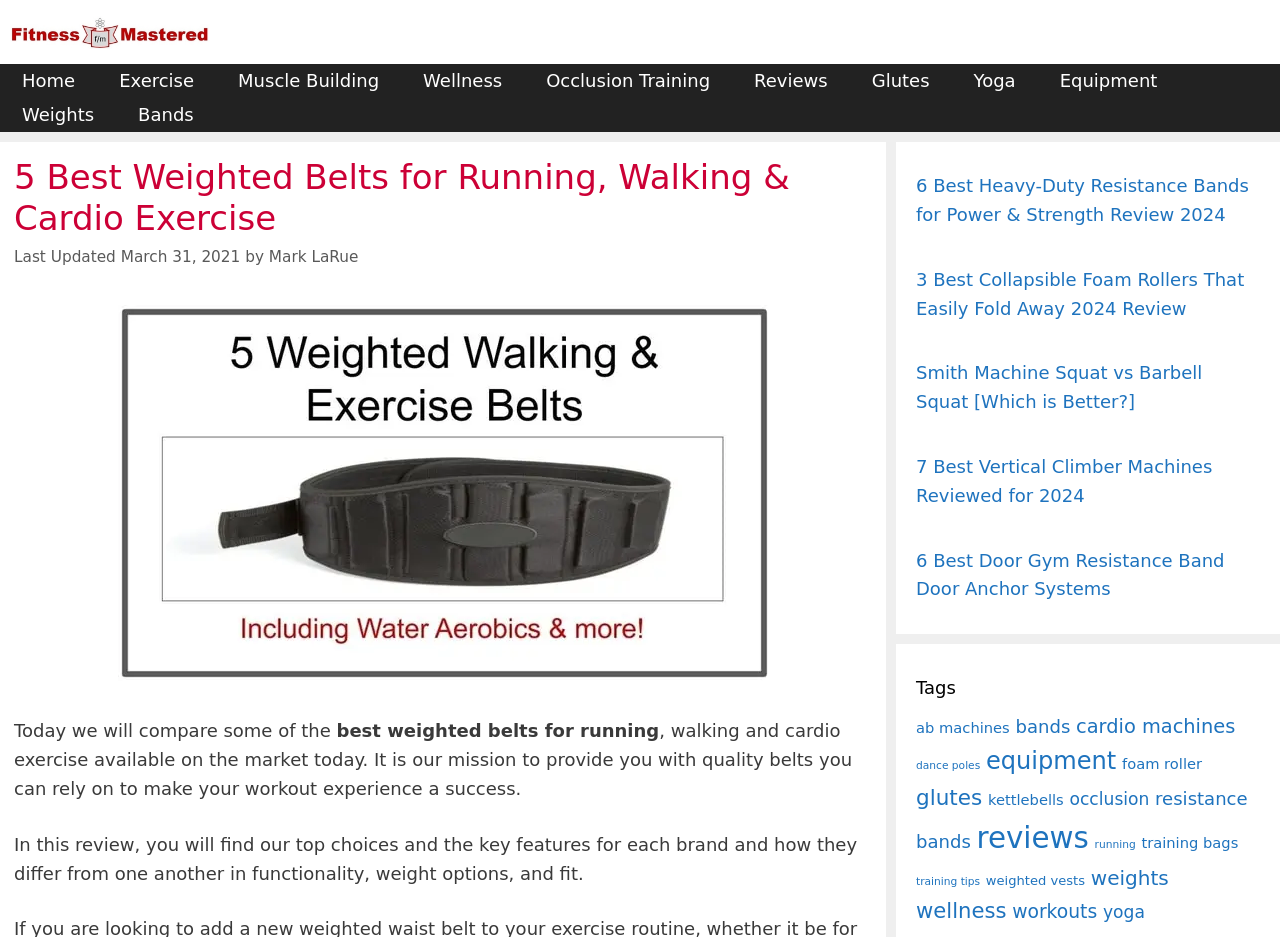Please provide the bounding box coordinates for the element that needs to be clicked to perform the instruction: "Explore the 'Equipment' category". The coordinates must consist of four float numbers between 0 and 1, formatted as [left, top, right, bottom].

[0.811, 0.068, 0.921, 0.105]